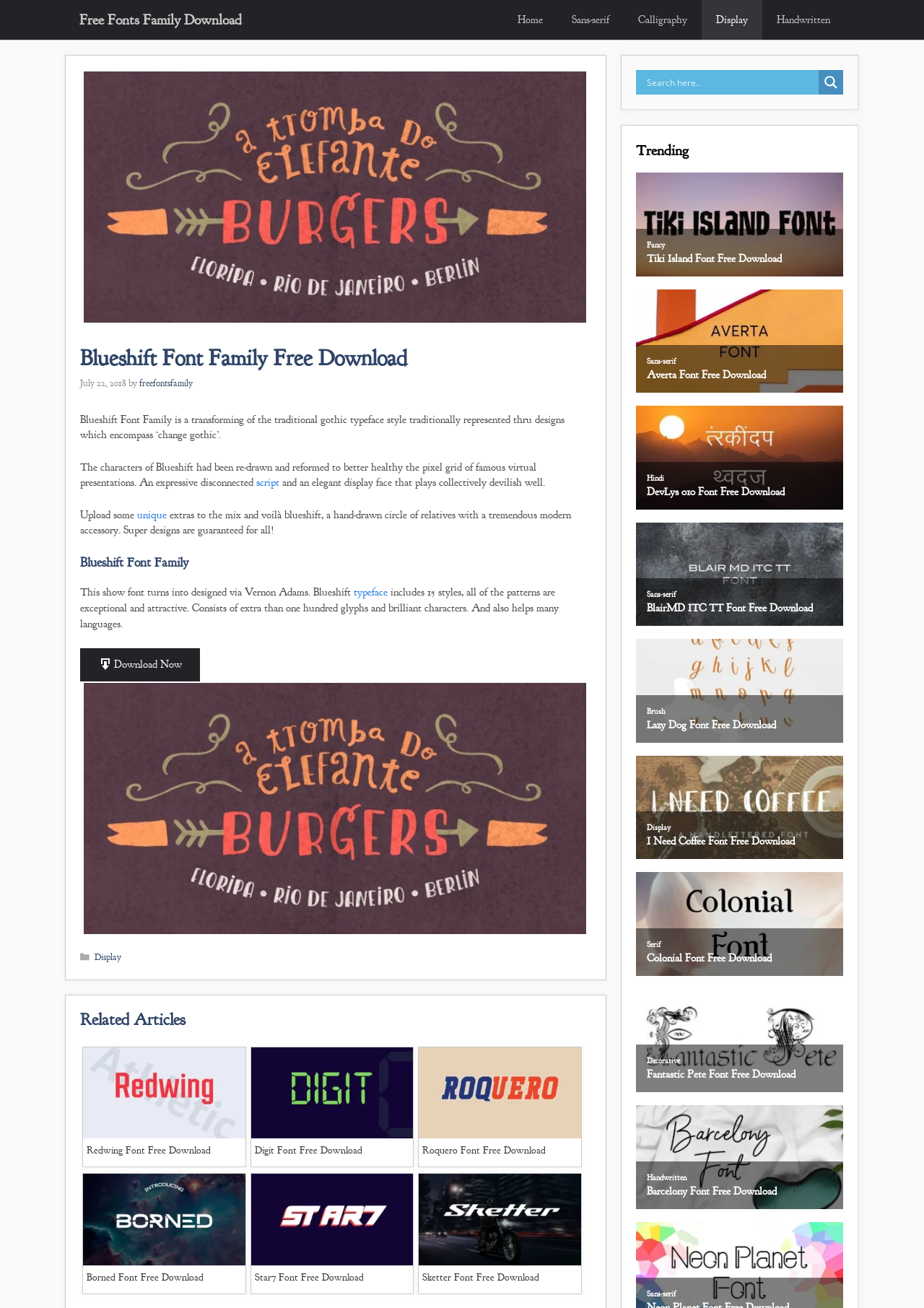Please locate the bounding box coordinates of the element that needs to be clicked to achieve the following instruction: "View Redwing Font Free Download". The coordinates should be four float numbers between 0 and 1, i.e., [left, top, right, bottom].

[0.09, 0.871, 0.265, 0.889]